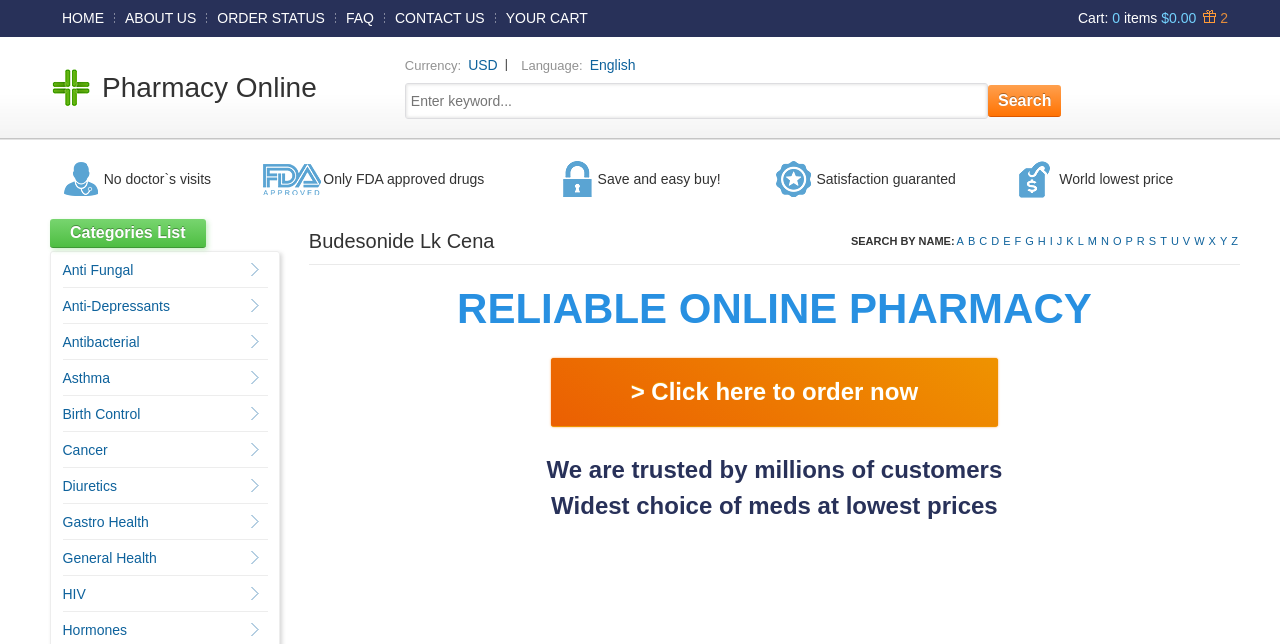What is the current number of items in the cart?
Your answer should be a single word or phrase derived from the screenshot.

0